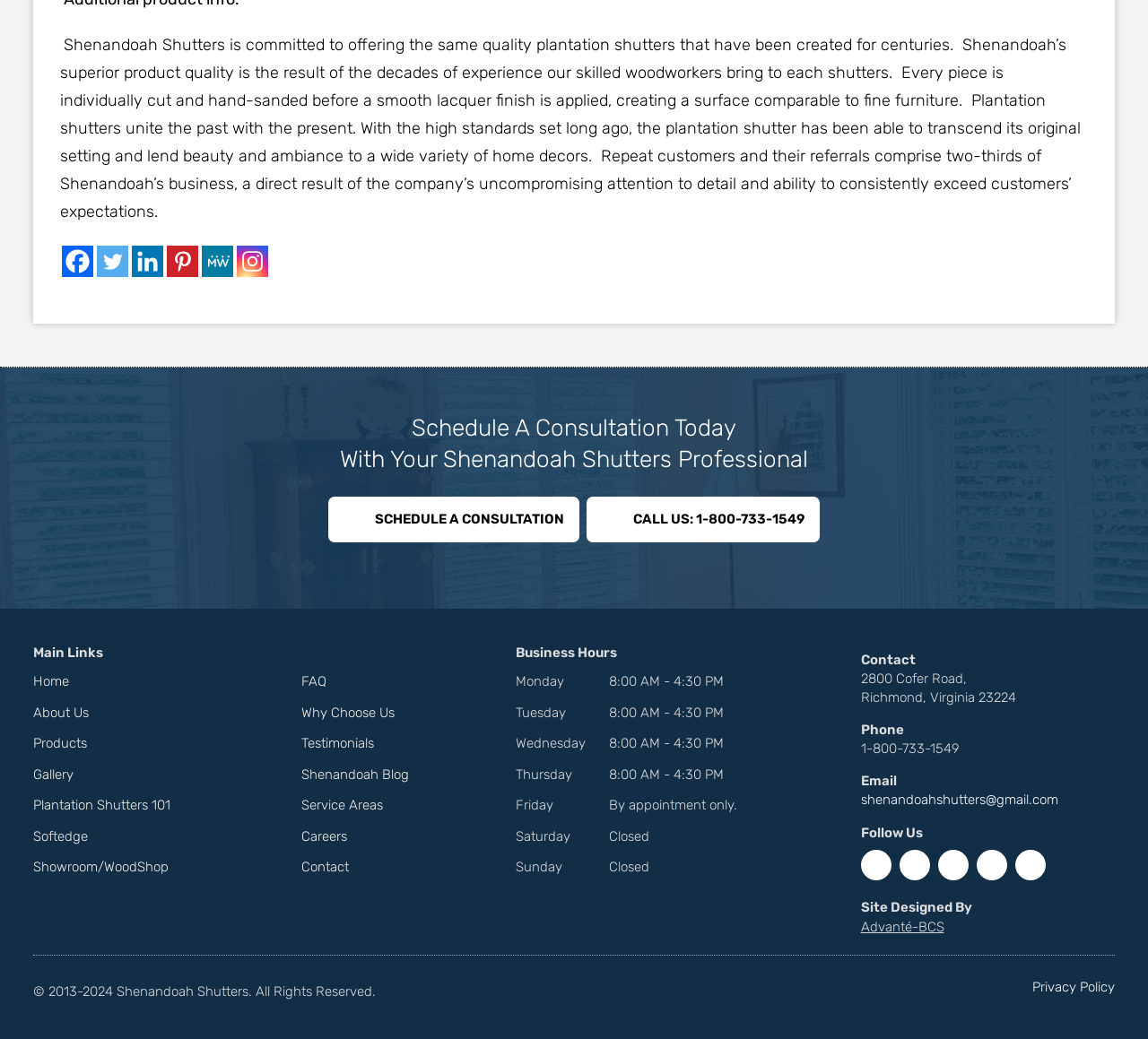Find the bounding box coordinates for the element that must be clicked to complete the instruction: "Schedule a consultation today". The coordinates should be four float numbers between 0 and 1, indicated as [left, top, right, bottom].

[0.359, 0.399, 0.641, 0.425]